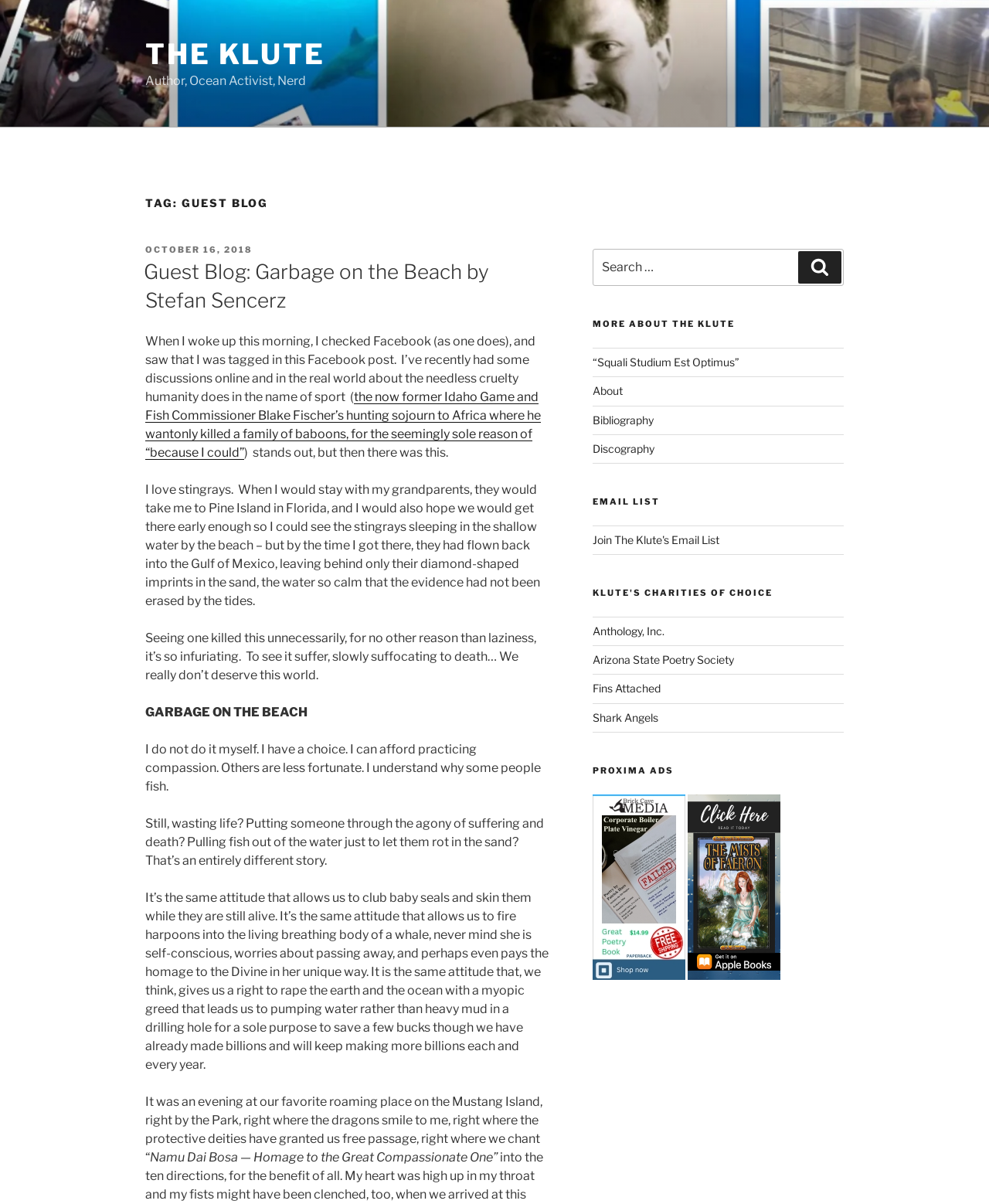Explain the features and main sections of the webpage comprehensively.

The webpage is an archive of guest blog posts on a website called "The Klute". At the top, there is a link to "THE KLUTE" and a brief description of the author as an "Author, Ocean Activist, Nerd". Below this, there is a heading "TAG: GUEST BLOG" which serves as a title for the archive.

Under the title, there is a header section with a posted date "OCTOBER 16, 2018" and a link to the blog post "Guest Blog: Garbage on the Beach by Stefan Sencerz". The blog post is a lengthy article discussing the author's experience with seeing a stingray killed unnecessarily and their thoughts on humanity's treatment of animals and the environment.

The article is divided into several paragraphs, with the author expressing their emotions and opinions on the topic. There are no images on the page, but the text is well-structured and easy to follow.

On the right side of the page, there is a search bar with a label "Search for:" and a button to submit the search query. Below the search bar, there are several headings and links to other sections of the website, including "MORE ABOUT THE KLUTE", "EMAIL LIST", "KLUTE'S CHARITIES OF CHOICE", and "PROXIMA ADS". These sections contain links to other pages on the website, such as the author's bibliography and discography, as well as links to charities and organizations supported by the author.

At the bottom of the page, there are two iframes, which are likely advertisements. Overall, the webpage is a well-organized archive of a guest blog post, with clear headings and links to other relevant sections of the website.